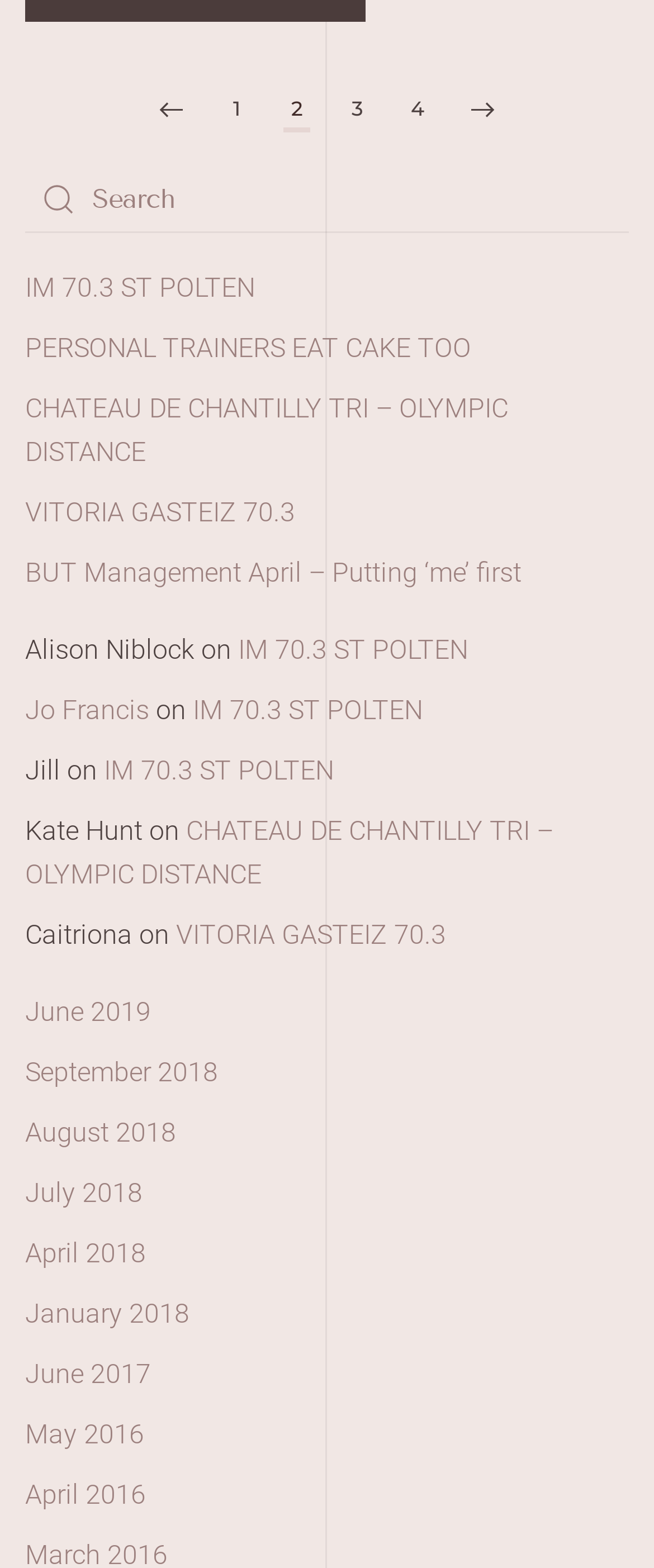Specify the bounding box coordinates for the region that must be clicked to perform the given instruction: "Click on the 'Previous page' link".

[0.233, 0.056, 0.29, 0.085]